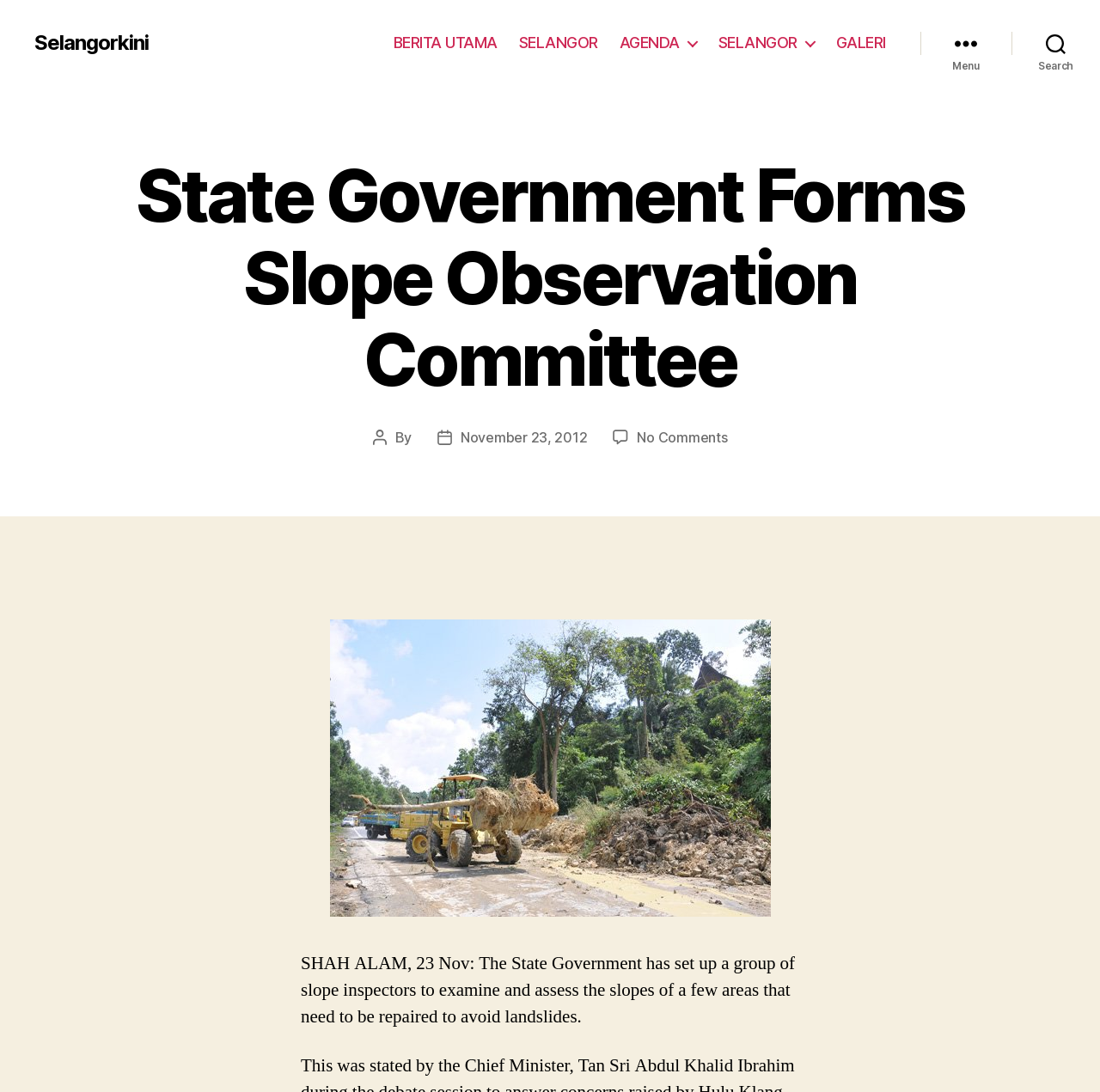Describe all the key features of the webpage in detail.

The webpage is about the State Government Forms Slope Observation Committee in Selangorkini. At the top left, there is a link to "Selangorkini". Below it, there is a horizontal navigation menu with five links: "BERITA UTAMA", "SELANGOR", "AGENDA", "SELANGOR", and "GALERI". 

To the right of the navigation menu, there are two buttons: "Menu" and "Search". Below these buttons, there is a header section with a heading that reads "State Government Forms Slope Observation Committee". 

In the main content area, there are several sections. On the left, there is a section with text "Post author", "By", "Post date", and a link to the post date "November 23, 2012". Below this section, there is a link to a comment section with the text "No Comments on State Government Forms Slope Observation Committee". 

To the right of this section, there is an image. Below the image, there is a paragraph of text that describes the purpose of the State Government Forms Slope Observation Committee, which is to examine and assess the slopes of certain areas to avoid landslides.